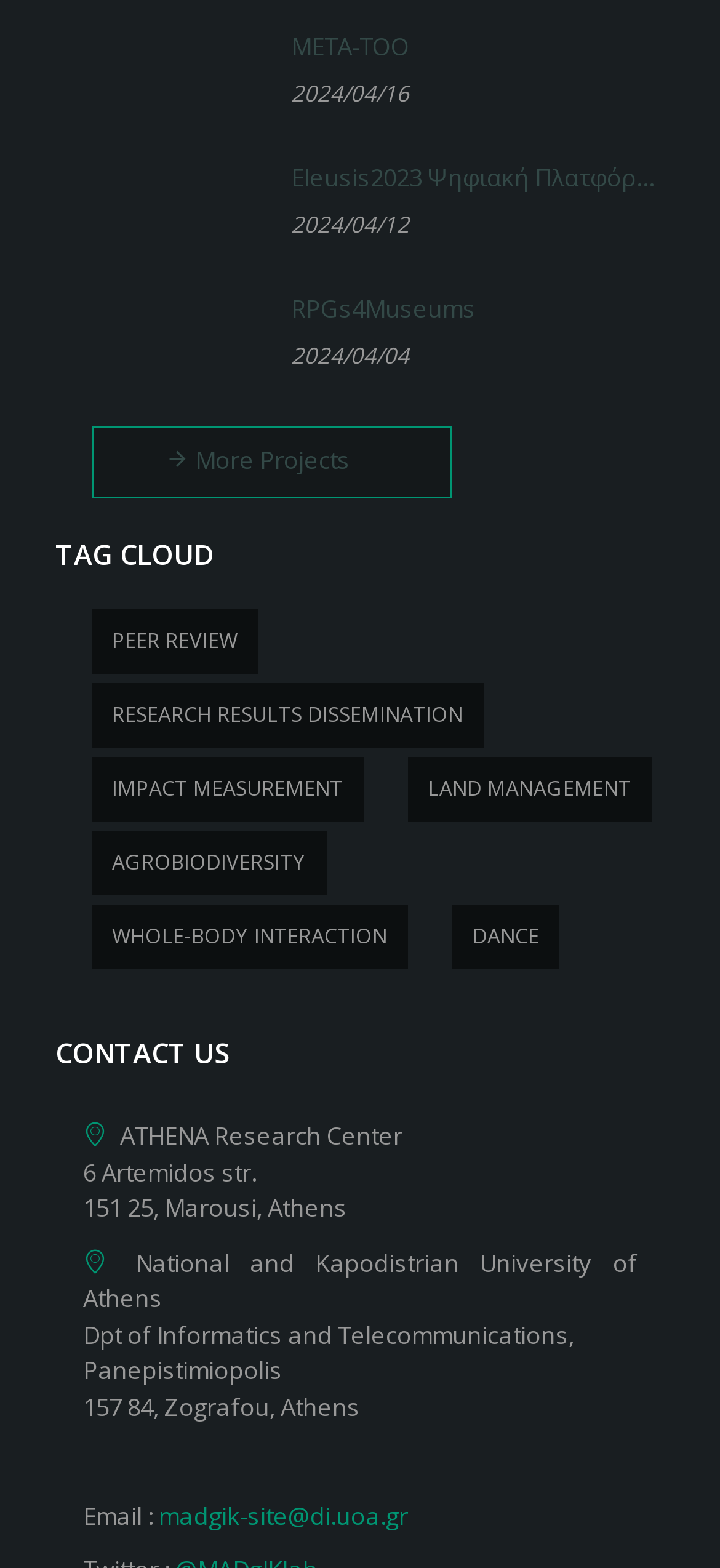Identify the bounding box of the HTML element described as: "RPGs4Museums".

[0.404, 0.184, 0.923, 0.208]